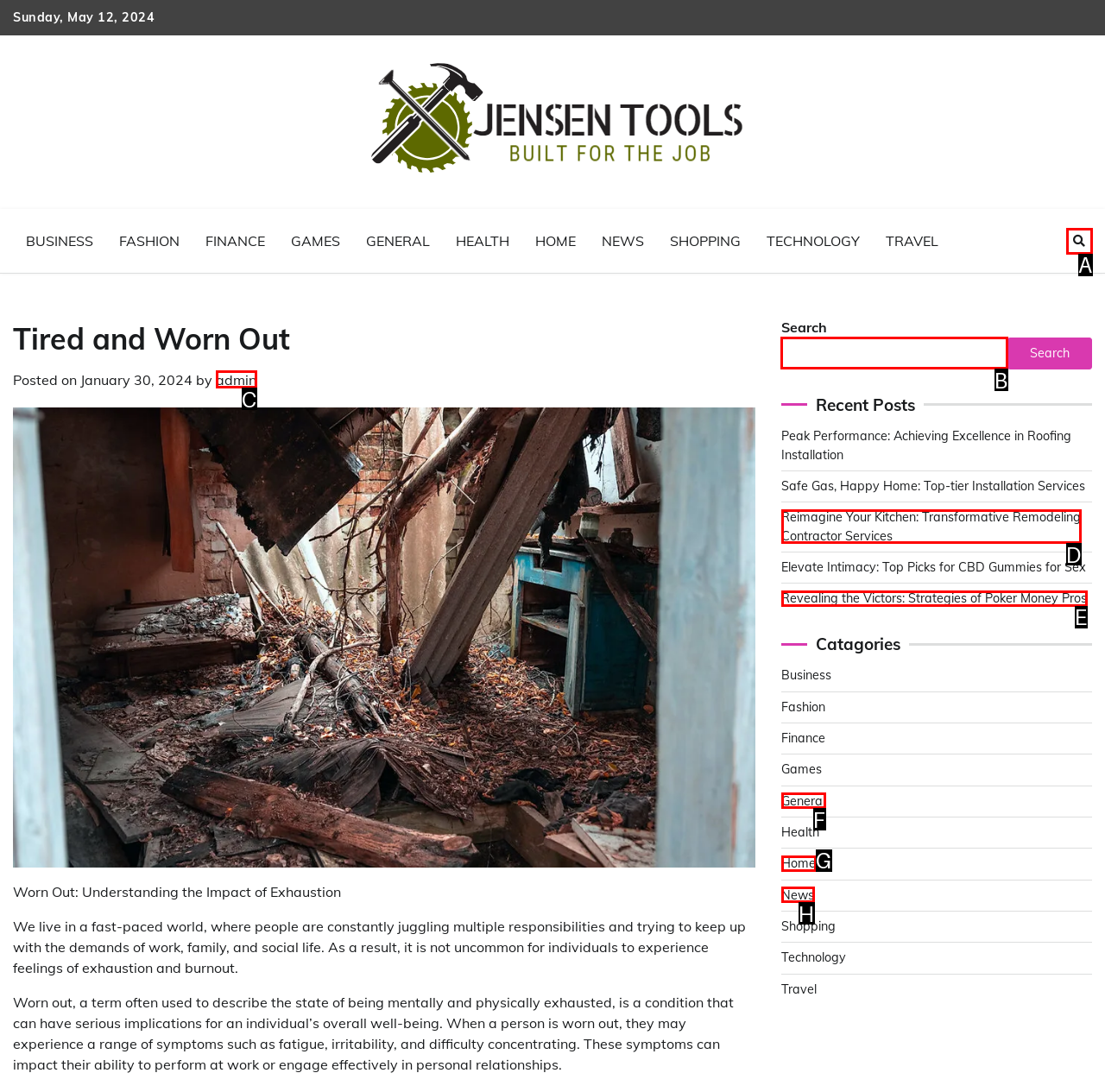Identify which HTML element should be clicked to fulfill this instruction: Search for something Reply with the correct option's letter.

B